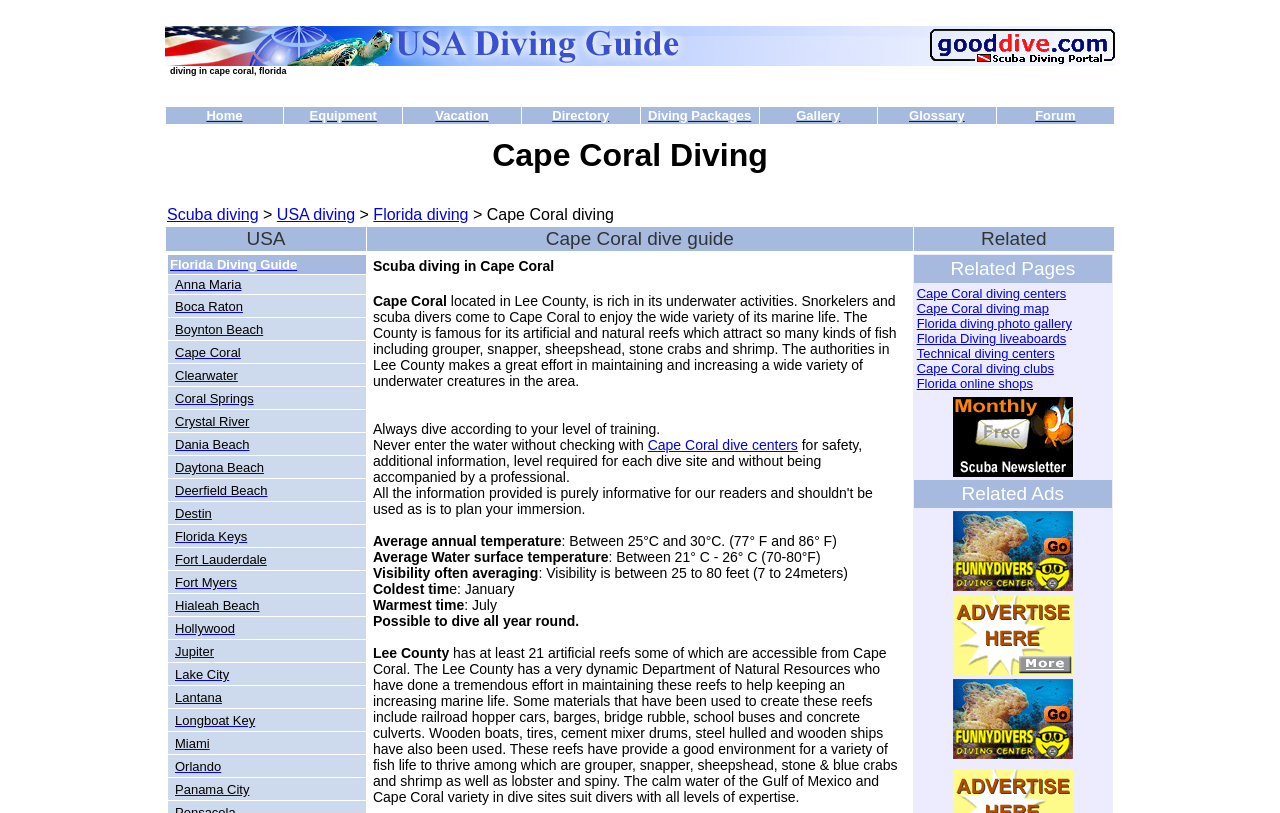Analyze the image and deliver a detailed answer to the question: What are the categories in the directory?

The directory section of the webpage has a table with links to different categories, including 'Home', 'Equipment', 'Vacation', 'Directory', 'Diving Packages', 'Gallery', 'Glossary', and 'Forum'.